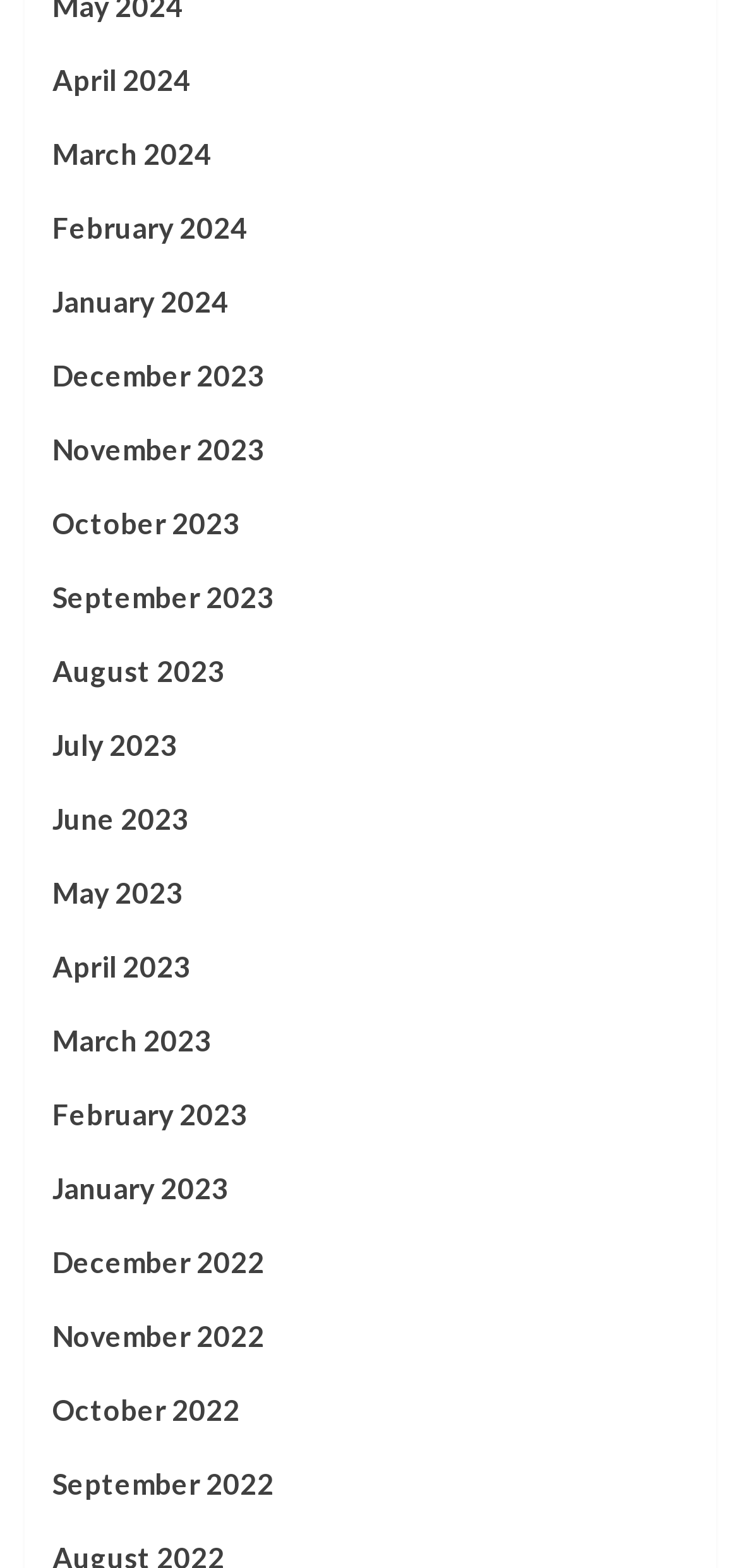Can you pinpoint the bounding box coordinates for the clickable element required for this instruction: "go to March 2023"? The coordinates should be four float numbers between 0 and 1, i.e., [left, top, right, bottom].

[0.071, 0.649, 0.929, 0.696]